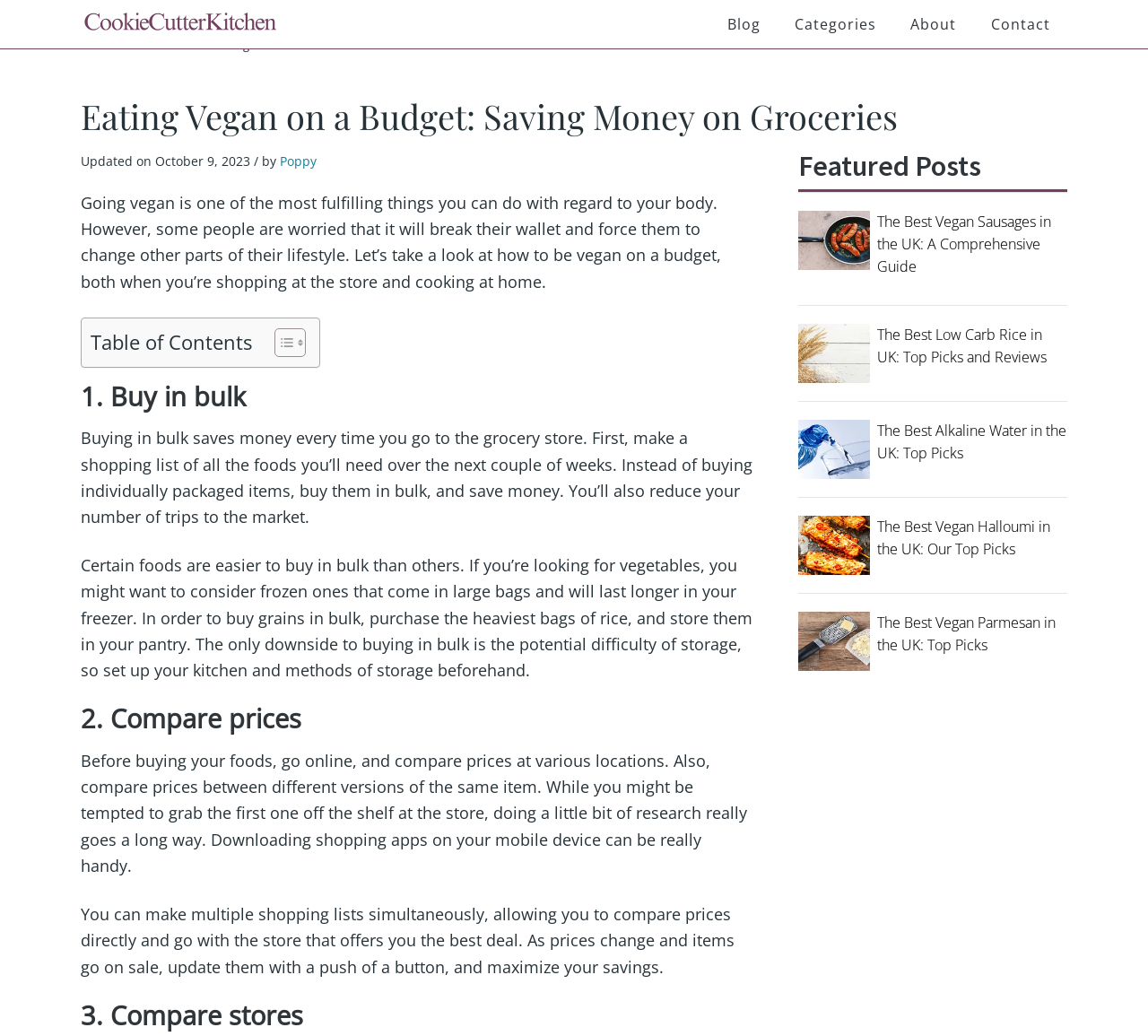Locate the bounding box coordinates for the element described below: "About". The coordinates must be four float values between 0 and 1, formatted as [left, top, right, bottom].

[0.778, 0.0, 0.848, 0.047]